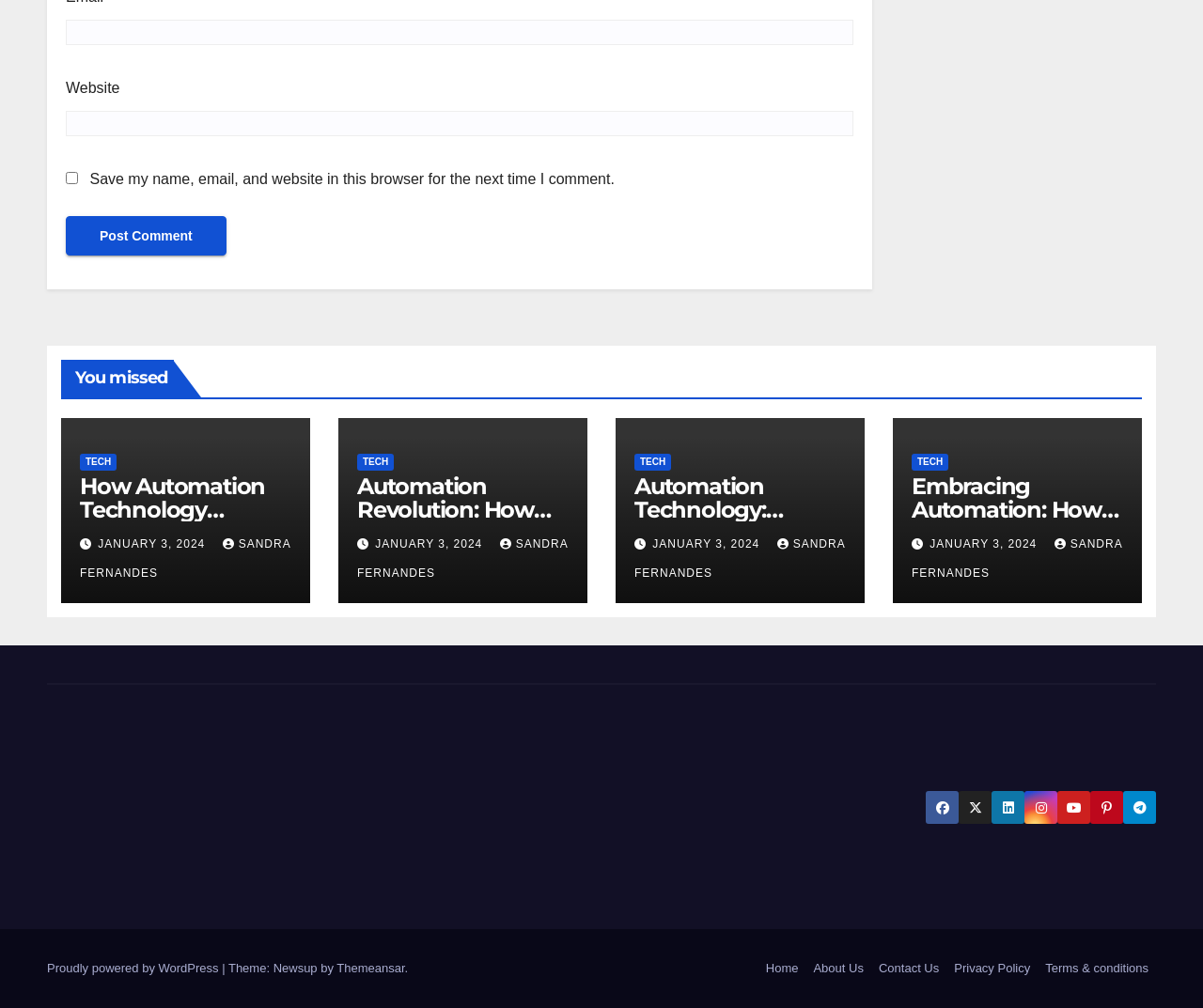Identify the bounding box coordinates of the region I need to click to complete this instruction: "Search for something".

None